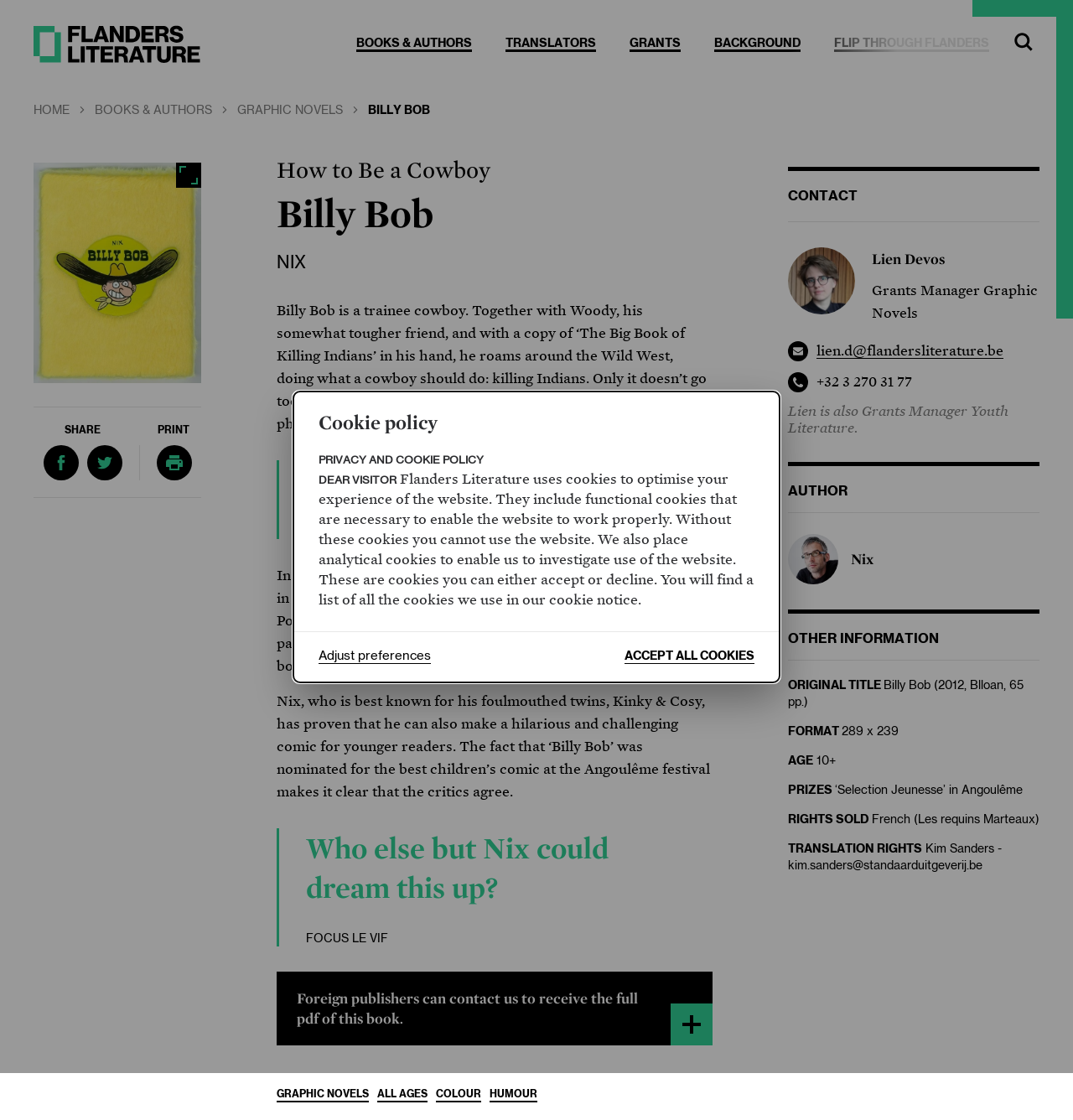Create an in-depth description of the webpage, covering main sections.

The webpage is about Billy Bob and Flanders literature. At the top, there is a navigation menu with links to "Skip to main content", "Flanders Literature", "BOOKS & AUTHORS", "TRANSLATORS", "GRANTS", "BACKGROUND", and "FLIP THROUGH FLANDERS". These links are positioned horizontally across the top of the page, with "Skip to main content" on the far left and "FLIP THROUGH FLANDERS" on the far right.

Below the navigation menu, there is a search button on the top right corner. On the top left corner, there are links to "HOME", "BOOKS & AUTHORS", and "GRAPHIC NOVELS", which are positioned vertically.

In the middle of the page, there are social media links to share on Facebook and Twitter, as well as a link to download information. Below these links, there is a paragraph of text that mentions foreign publishers can contact the website to receive a full PDF of a book.

On the bottom left corner of the page, there are links to "GRAPHIC NOVELS", "ALL AGES", "COLOUR", and "HUMOUR", which are positioned horizontally. On the bottom right corner, there is a link to an email address and a phone number.

There is an image on the page, but its content is not specified. There are also two buttons, "Full screen" and "Close", which are positioned on the top right corner of the page. Each button has an accompanying image.

A dialog box is currently open, which is focused on the "Cookie policy". The dialog box has a heading "Cookie policy" and several paragraphs of text that explain the website's privacy and cookie policy. There are two buttons, "Adjust preferences" and "ACCEPT ALL COOKIES", which are positioned at the bottom of the dialog box.